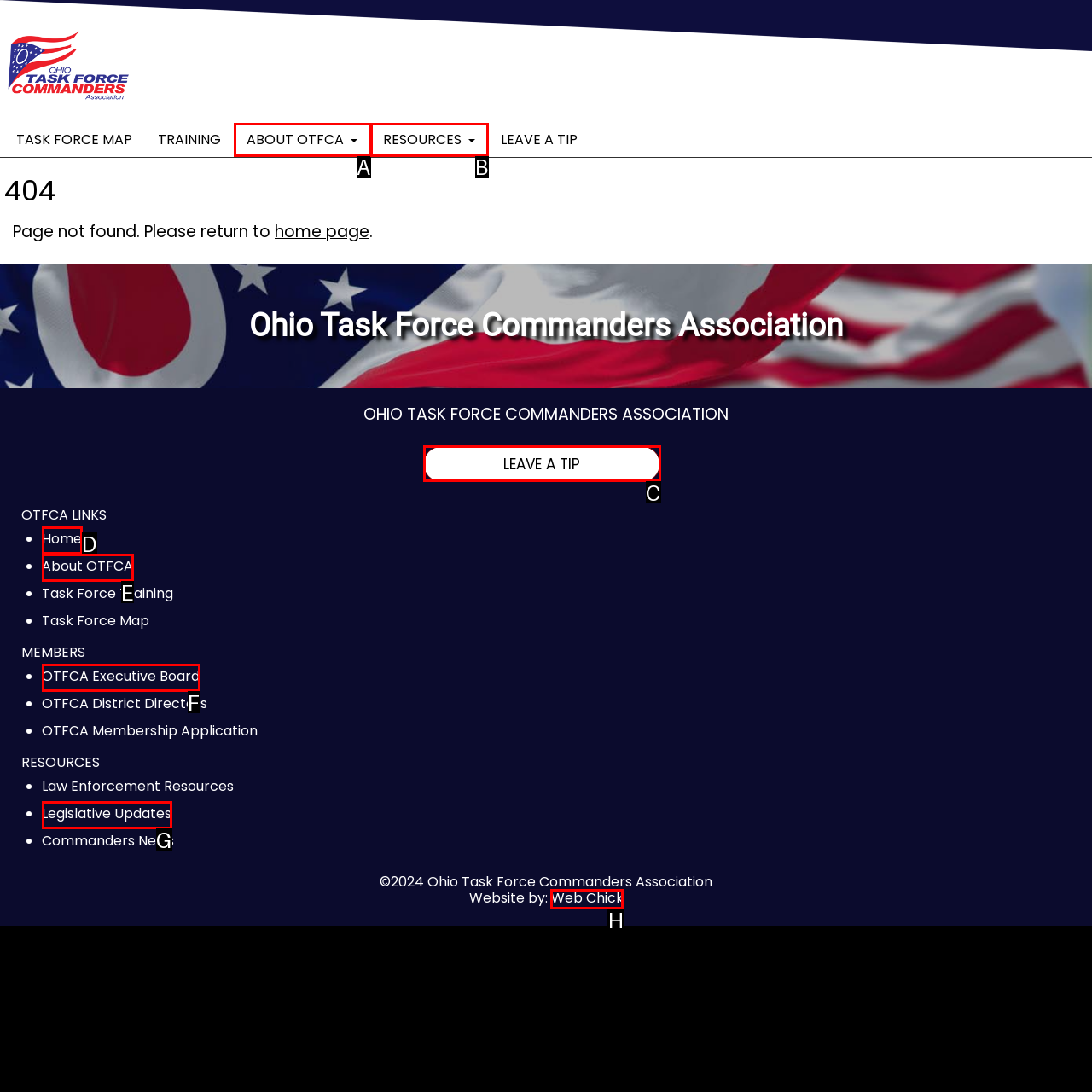Find the option that matches this description: Home
Provide the corresponding letter directly.

D